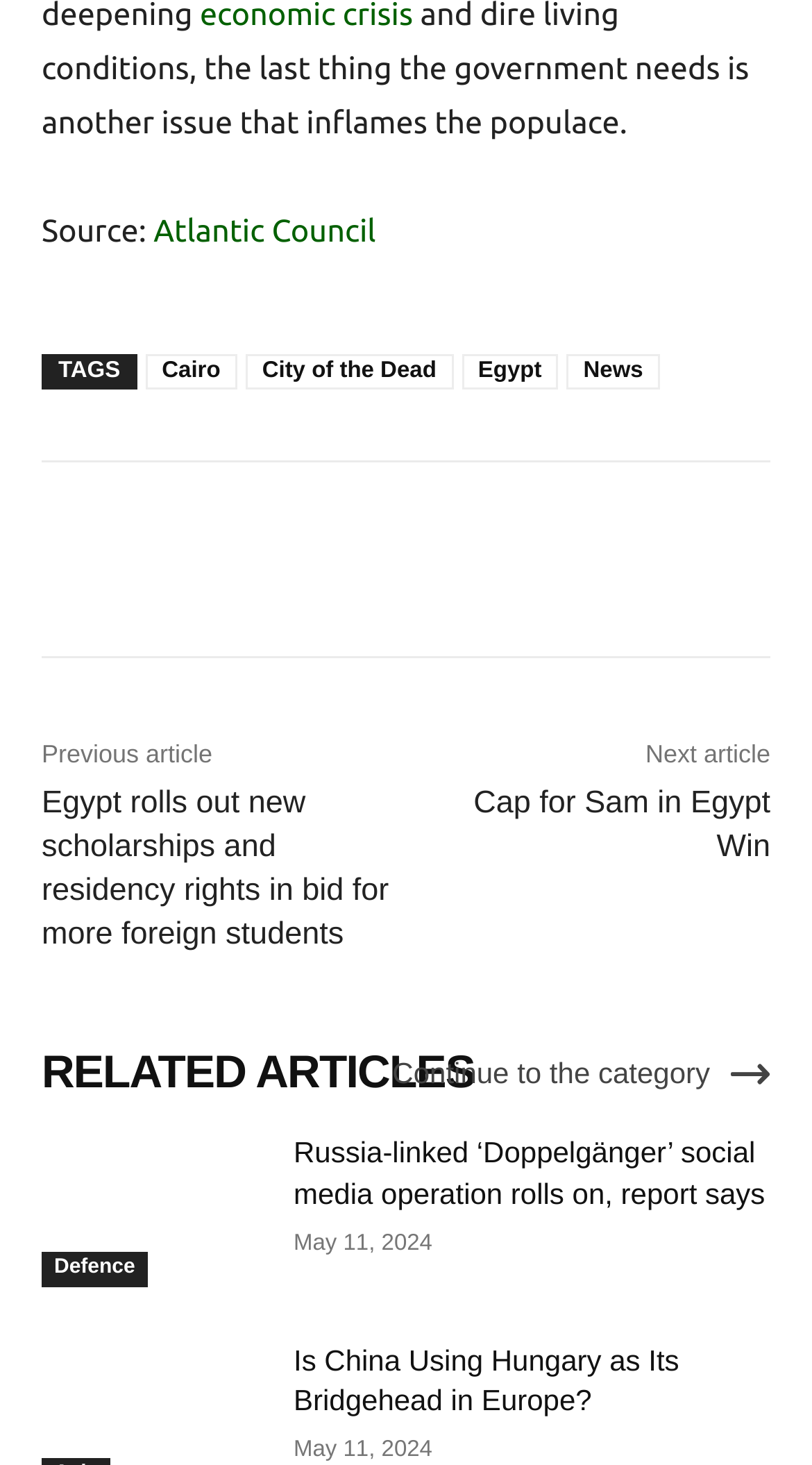Please find the bounding box coordinates of the section that needs to be clicked to achieve this instruction: "Explore the category of Defence".

[0.051, 0.854, 0.182, 0.878]